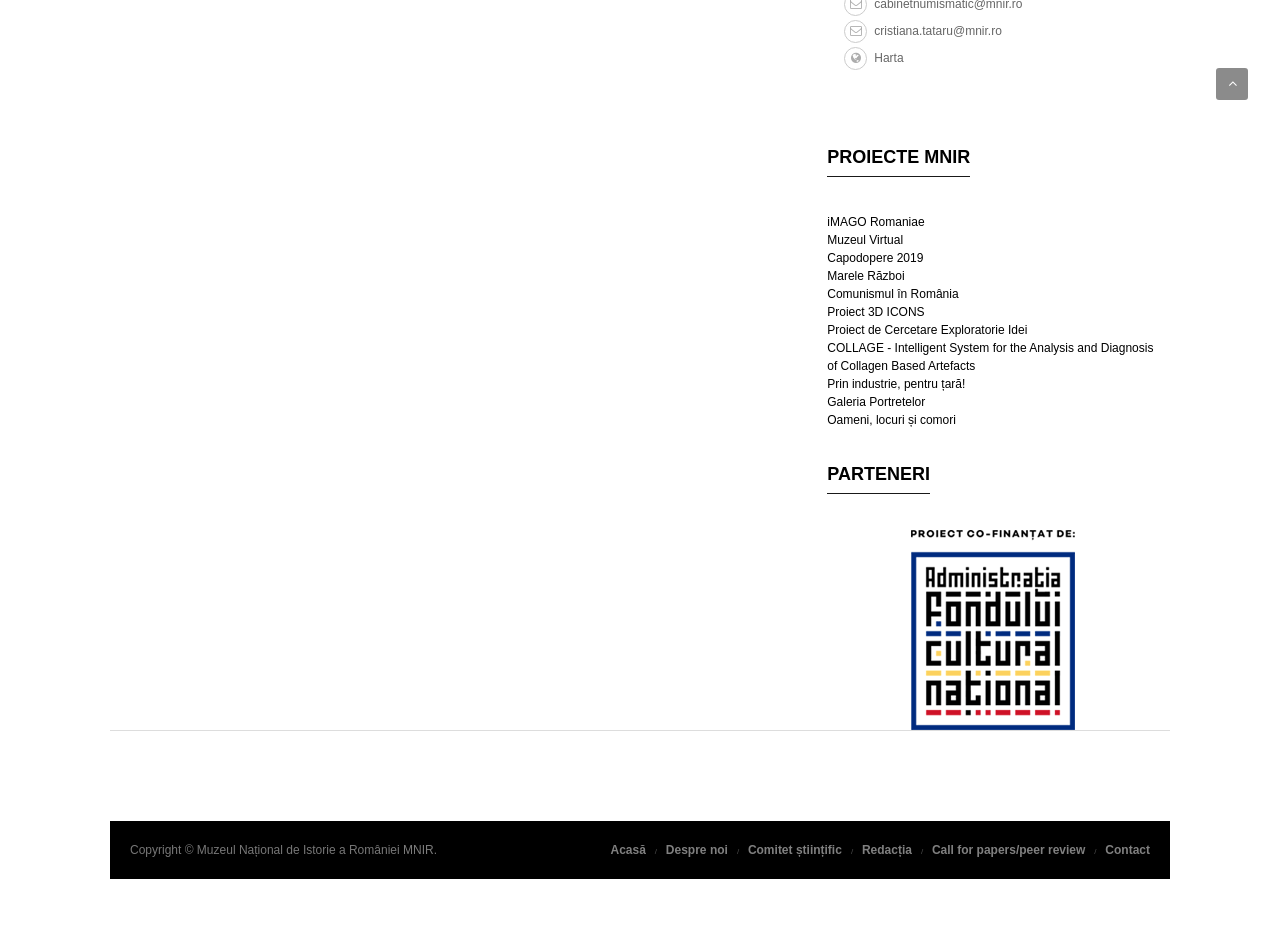Identify the bounding box for the UI element that is described as follows: "Alma Earthenware".

None